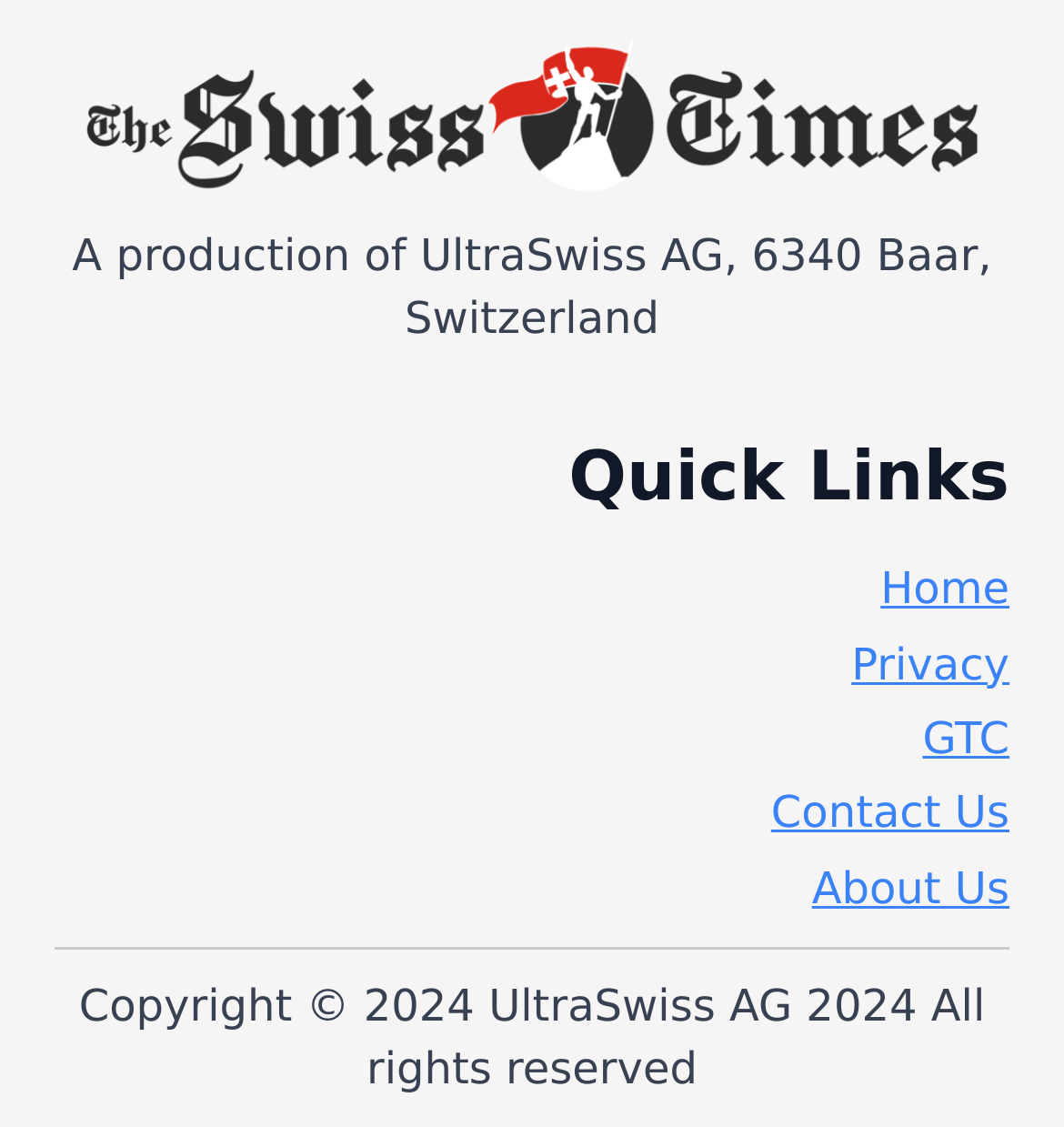How many quick links are available?
Answer the question with a single word or phrase by looking at the picture.

5